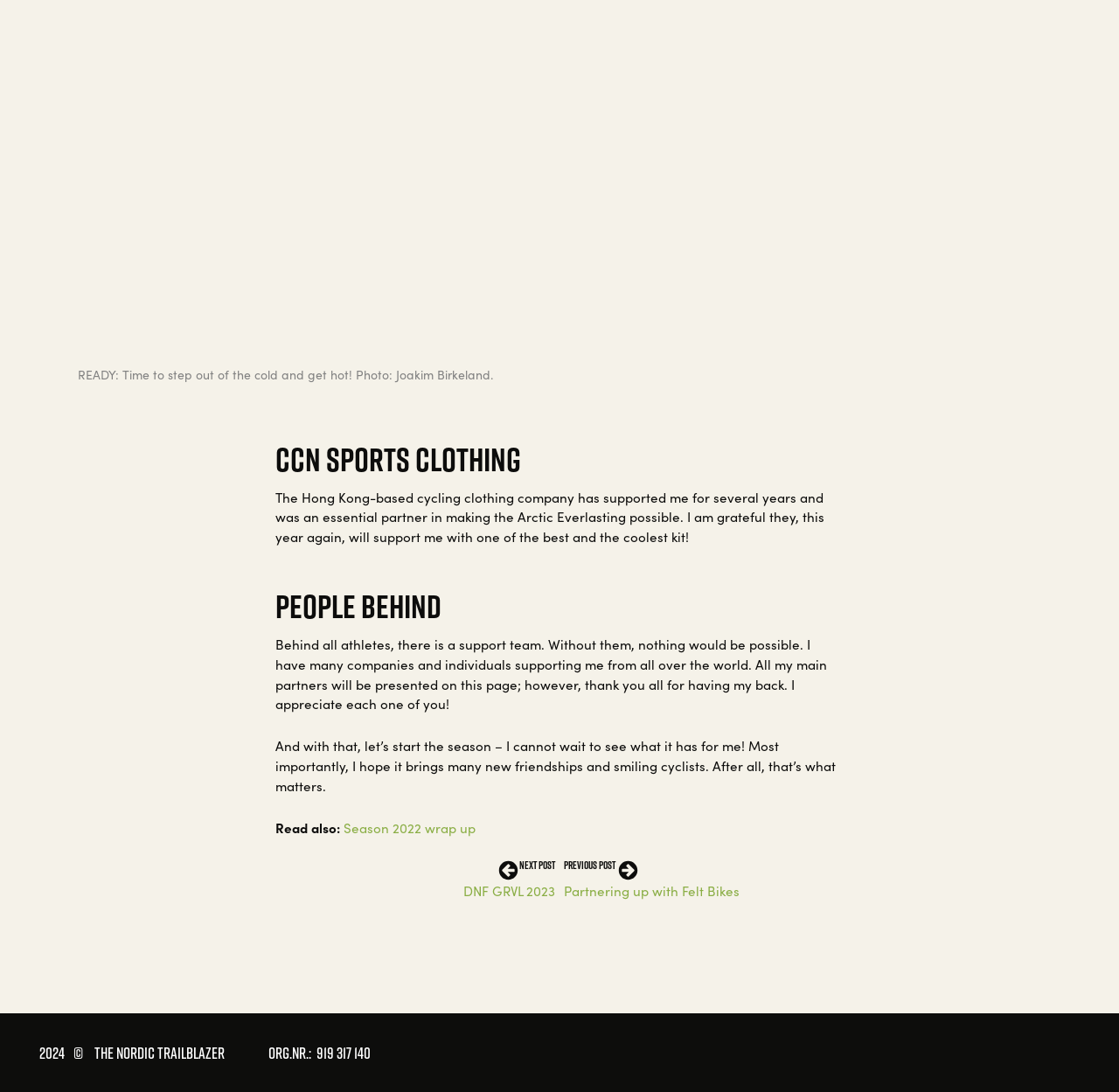What year is mentioned at the bottom of the webpage?
Provide a detailed answer to the question, using the image to inform your response.

The year 2024 is mentioned at the bottom of the webpage, indicating that it might be the copyright year or the year of the latest update.